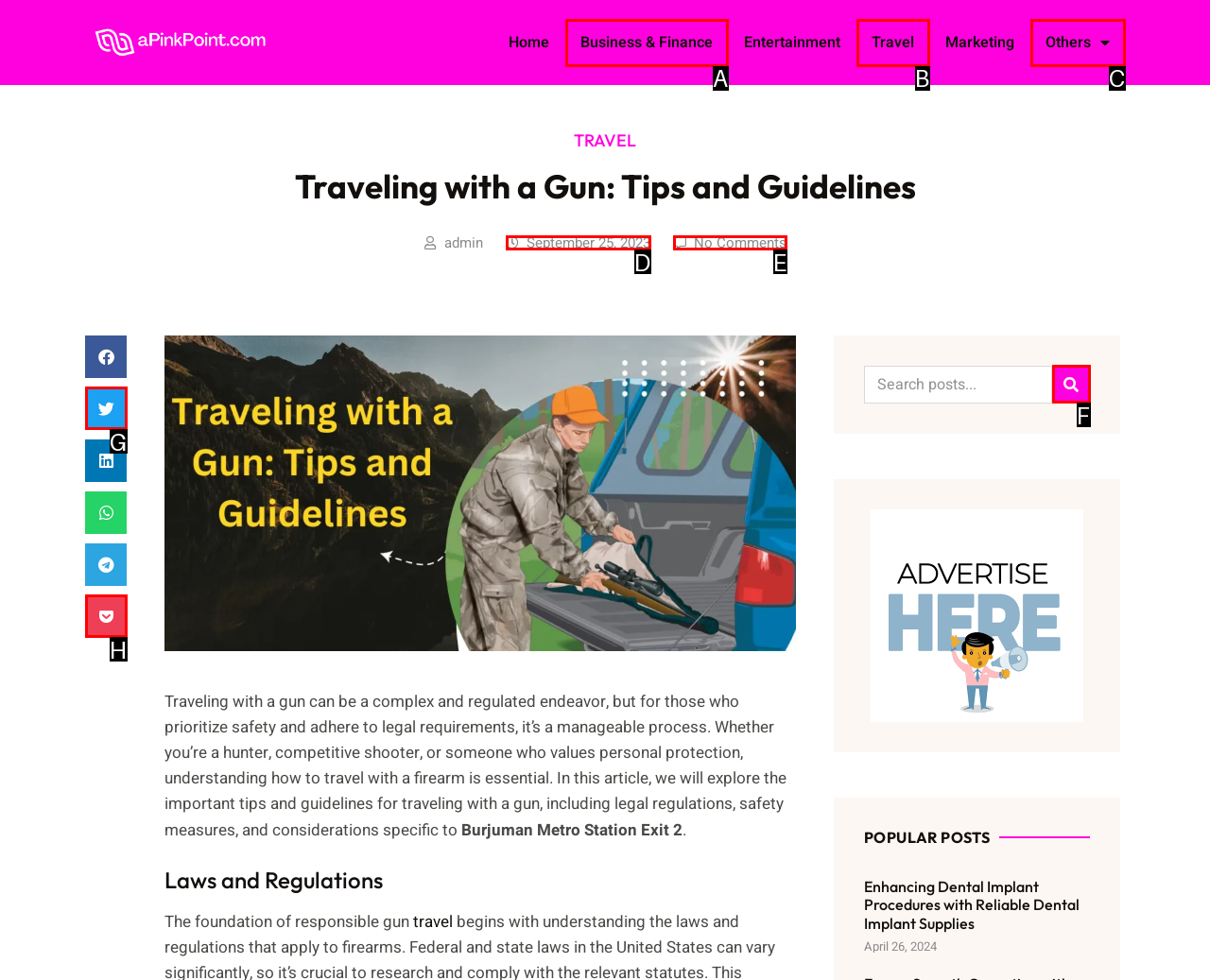Select the option that matches the description: aria-label="Share on pocket". Answer with the letter of the correct option directly.

H